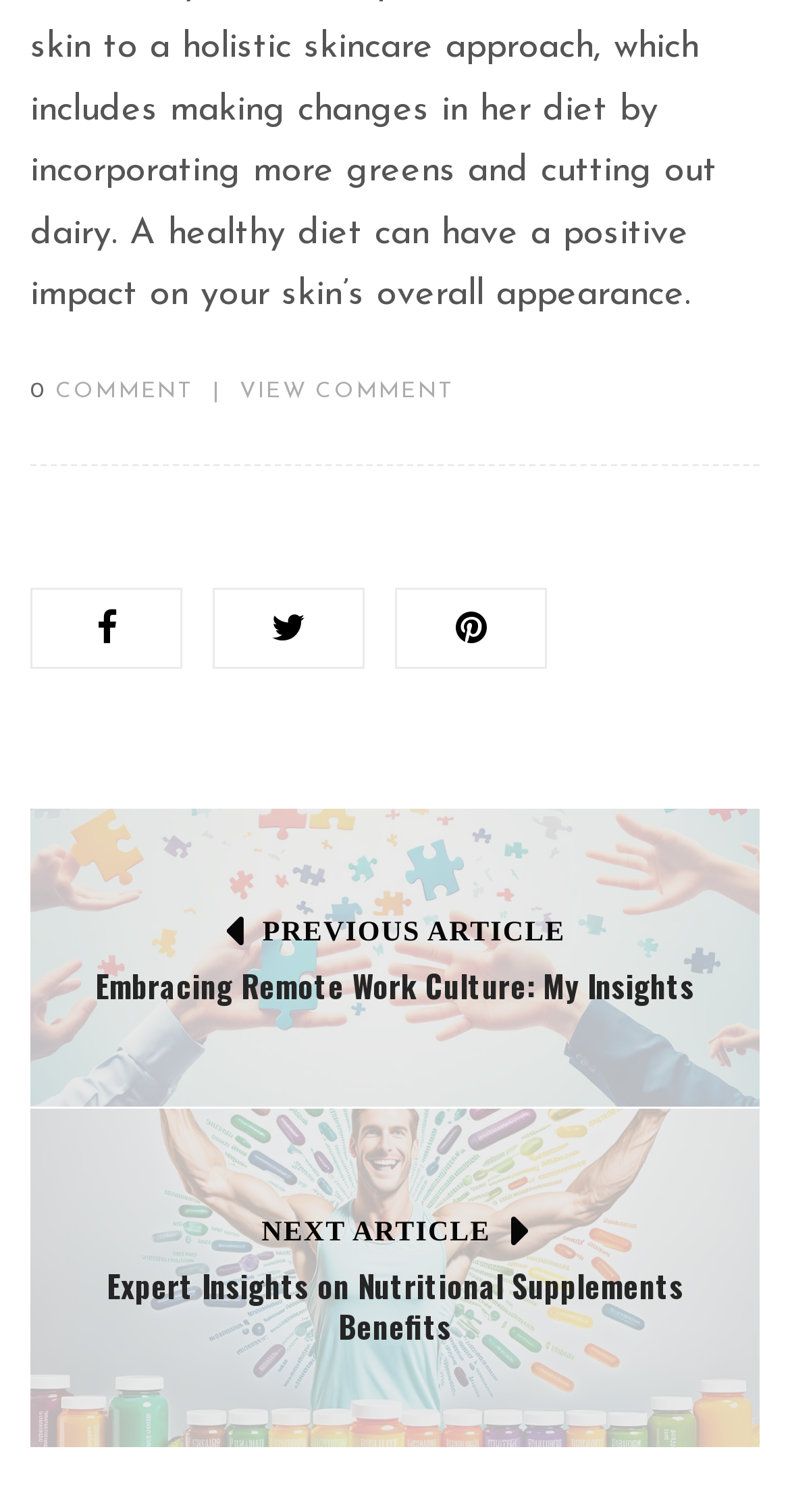Answer this question in one word or a short phrase: How many icons are above the 'COMMENT' text?

3